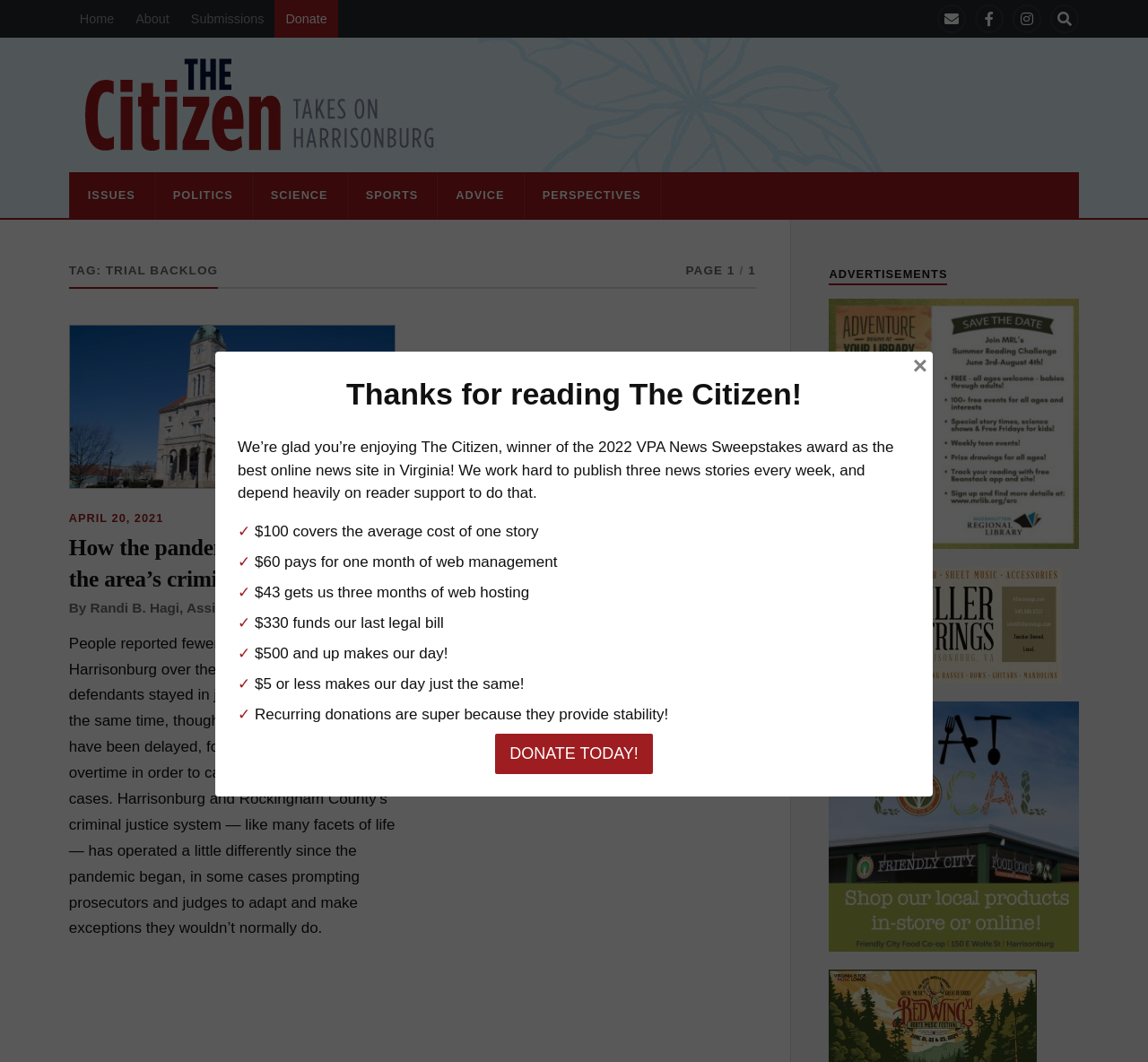Give the bounding box coordinates for the element described by: "The Harrisonburg Citizen".

[0.06, 0.036, 0.94, 0.163]